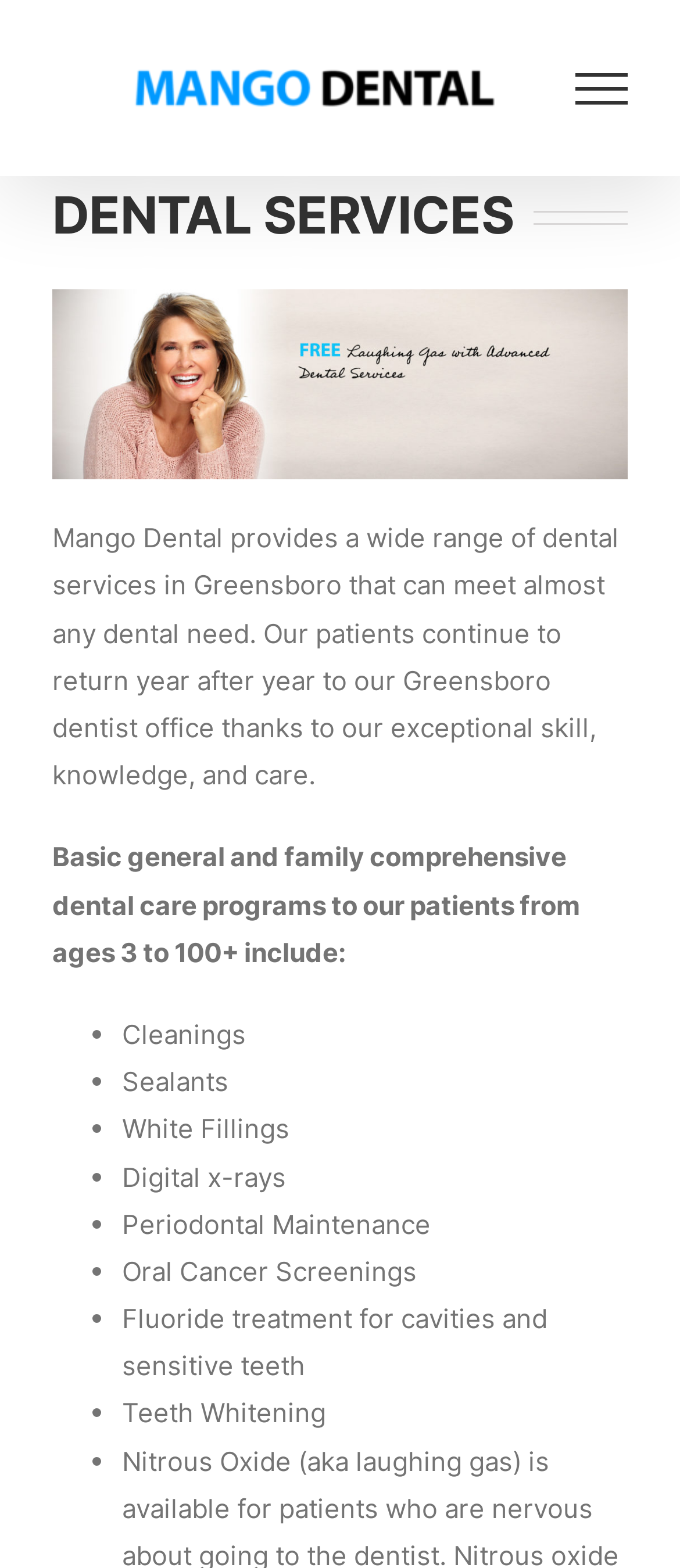Reply to the question below using a single word or brief phrase:
How many dental services are listed?

9